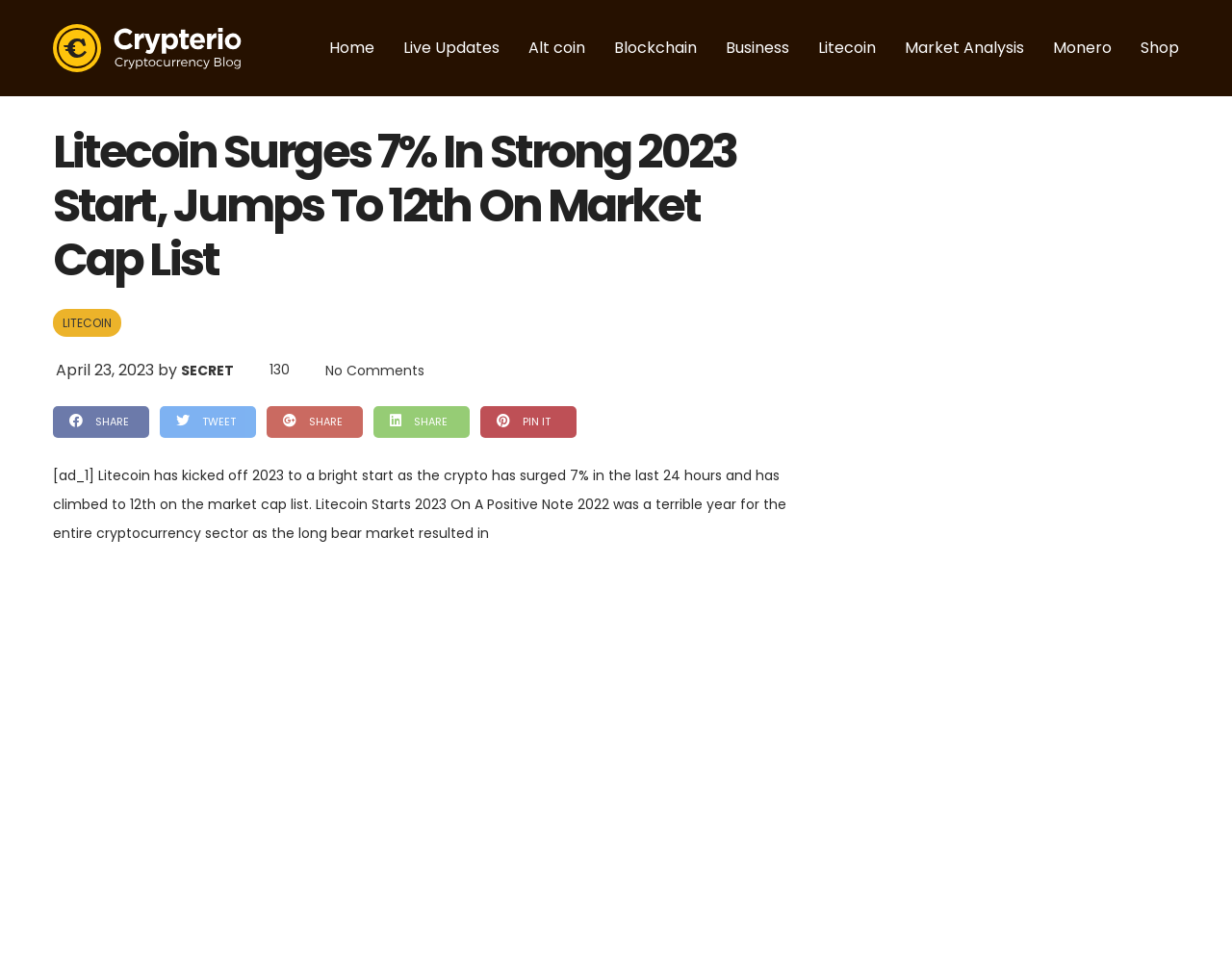Can you specify the bounding box coordinates for the region that should be clicked to fulfill this instruction: "visit Litecoin page".

[0.664, 0.038, 0.711, 0.061]